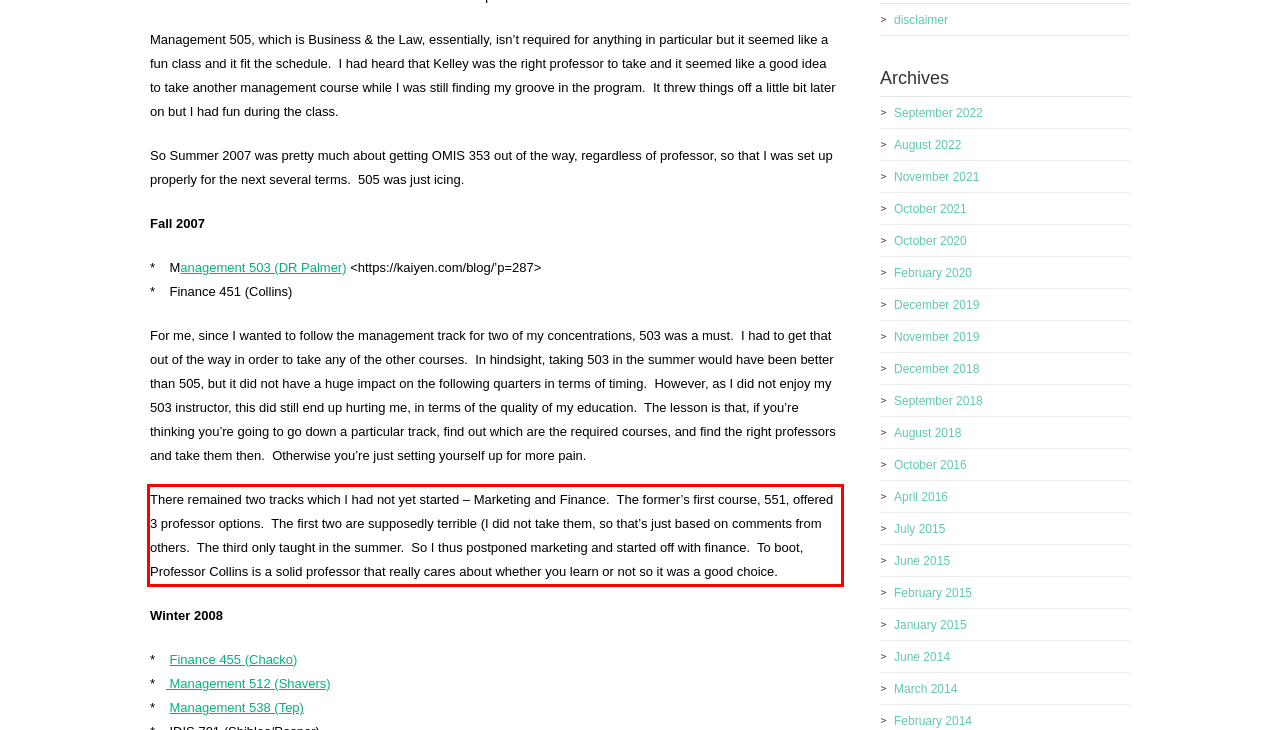Using the provided webpage screenshot, recognize the text content in the area marked by the red bounding box.

There remained two tracks which I had not yet started – Marketing and Finance. The former’s first course, 551, offered 3 professor options. The first two are supposedly terrible (I did not take them, so that’s just based on comments from others. The third only taught in the summer. So I thus postponed marketing and started off with finance. To boot, Professor Collins is a solid professor that really cares about whether you learn or not so it was a good choice.